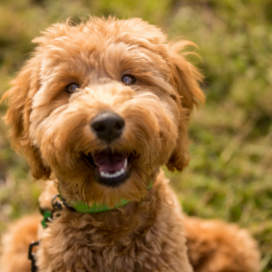Describe the important features and context of the image with as much detail as possible.

The image showcases an adorable, curly-haired dog with a cheerful expression, sitting in a grassy area. Its golden-brown fur is fluffy and well-groomed, and it has bright eyes that convey a playful spirit. The dog appears to be enjoying its surroundings, as it wears a green collar that adds a touch of color to its lively appearance. This delightful creature embodies the warmth and joy that pets bring into our lives, making it a perfect representation of the love and care at the core of Maple Haven Doodles & Poodles' breeding program.